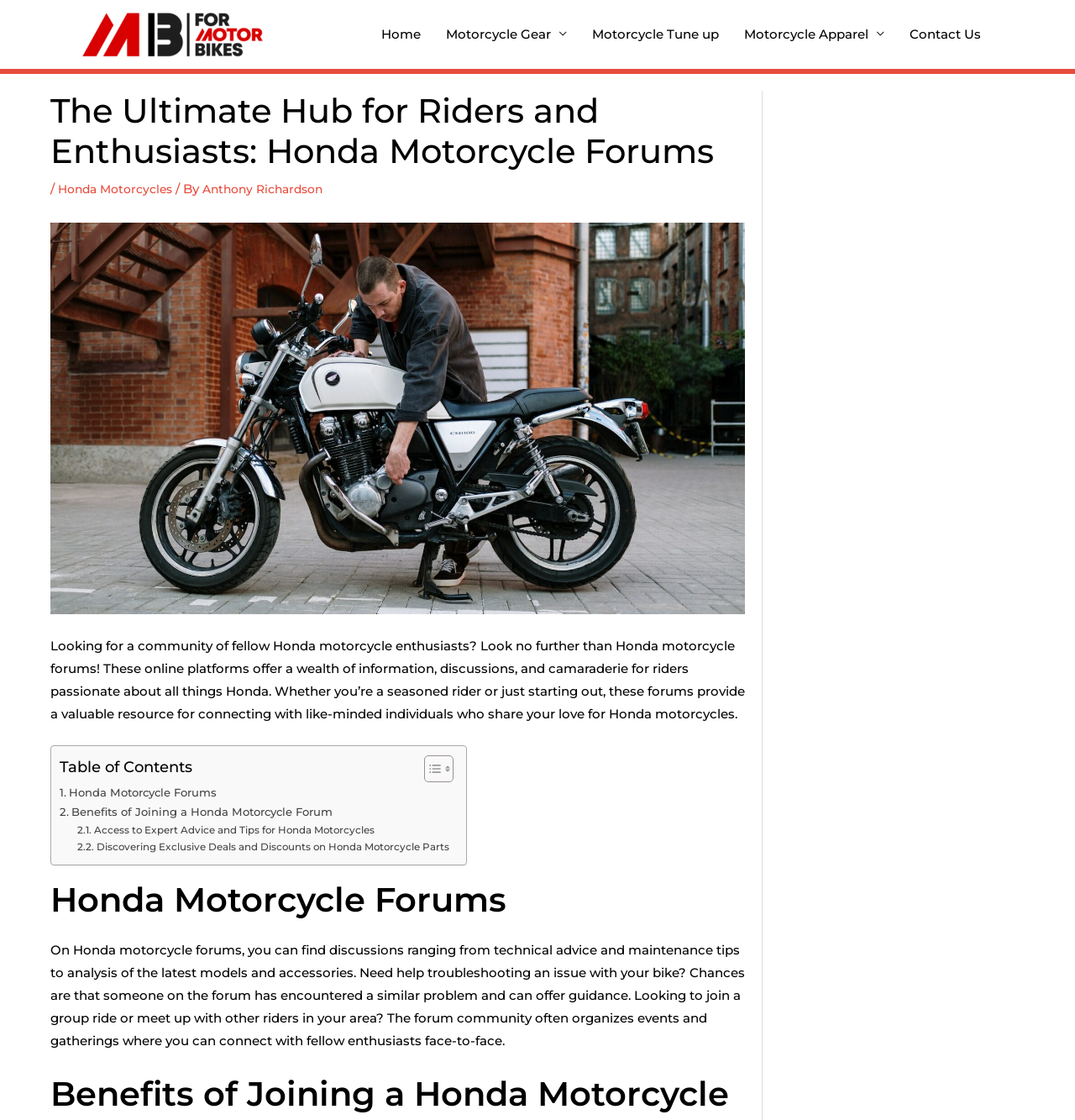Use the information in the screenshot to answer the question comprehensively: What is the name of the website?

The name of the website can be found in the top-left corner of the webpage, where it says 'Formotorbikes' in a logo format.